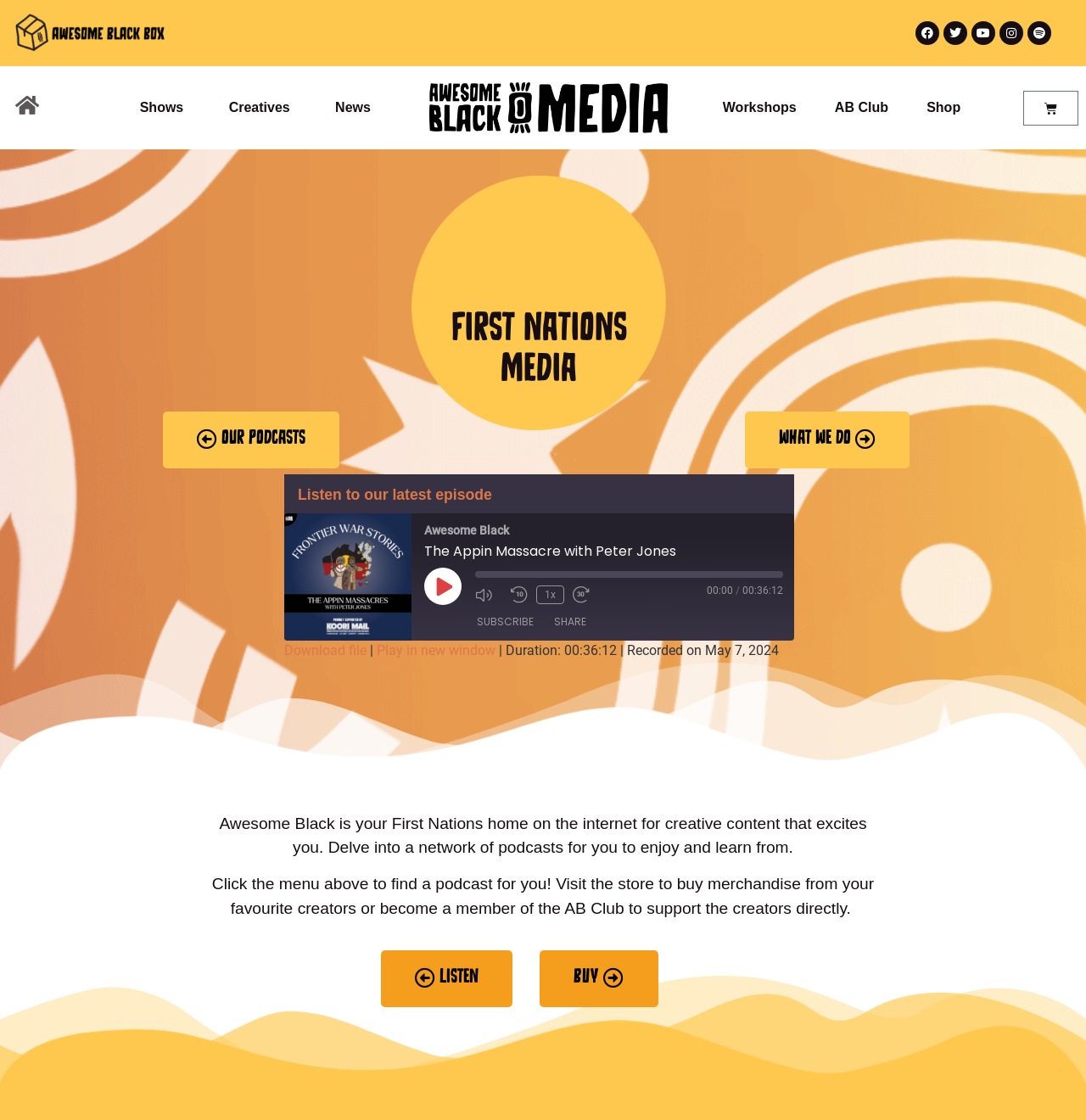Identify the bounding box for the given UI element using the description provided. Coordinates should be in the format (top-left x, top-left y, bottom-right x, bottom-right y) and must be between 0 and 1. Here is the description: title="Download"

[0.4, 0.591, 0.423, 0.614]